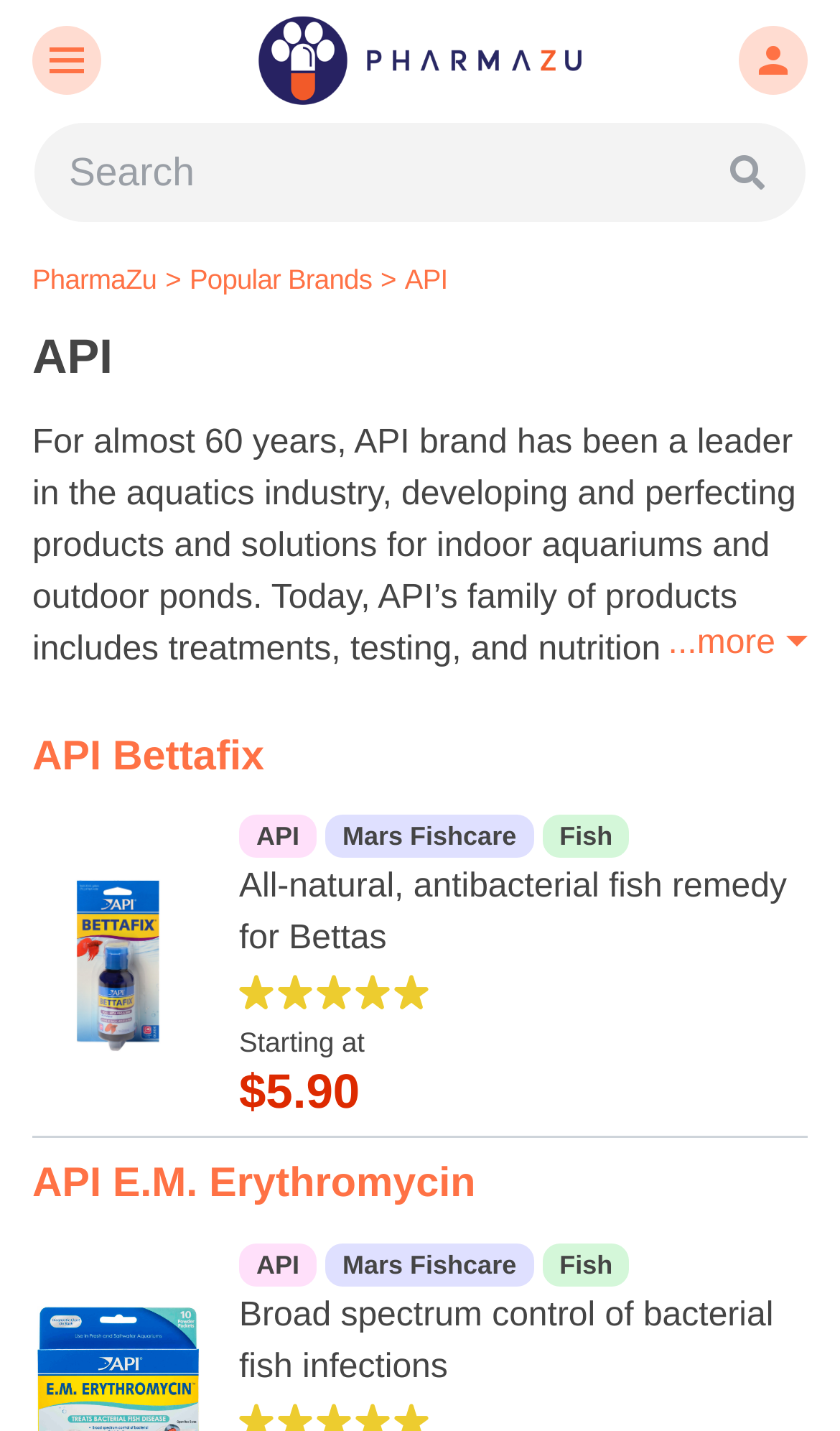What is the price range of API products?
Based on the image, give a one-word or short phrase answer.

Starting at $5.90